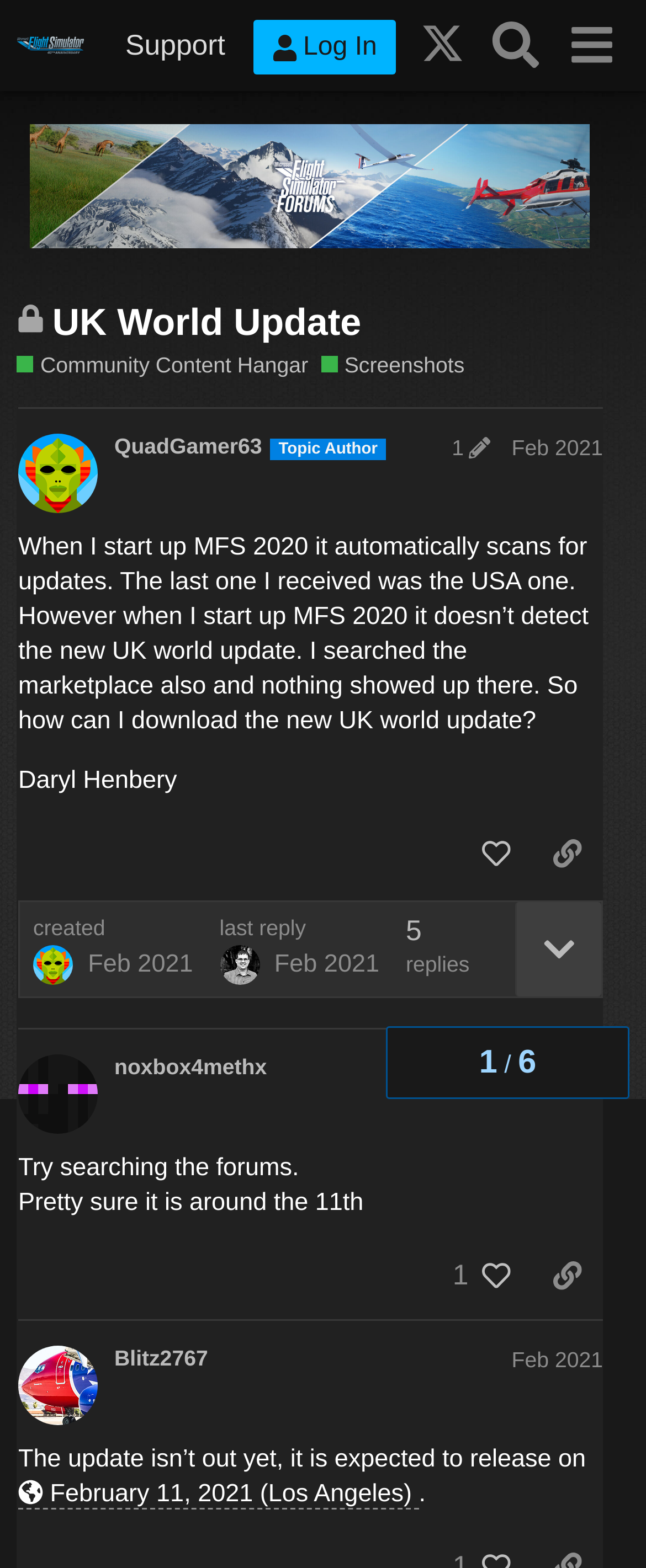Provide the text content of the webpage's main heading.

UK World Update